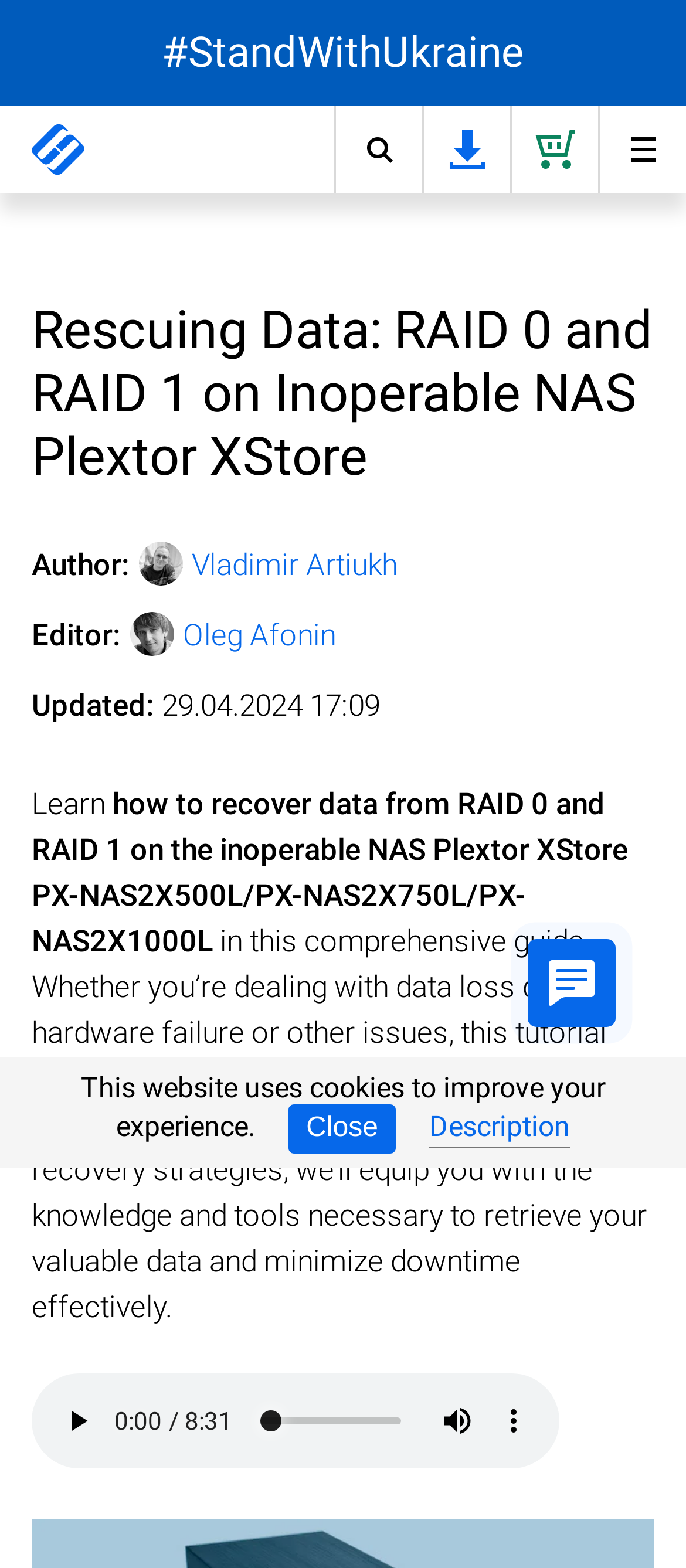Analyze the image and provide a detailed answer to the question: What is the purpose of this guide?

I inferred the purpose of the guide by reading the introductory text, which says 'Learn how to recover data from RAID 0 and RAID 1 on the inoperable NAS Plextor XStore PX-NAS2X500L/PX-NAS2X750L/PX-NAS2X1000L'.